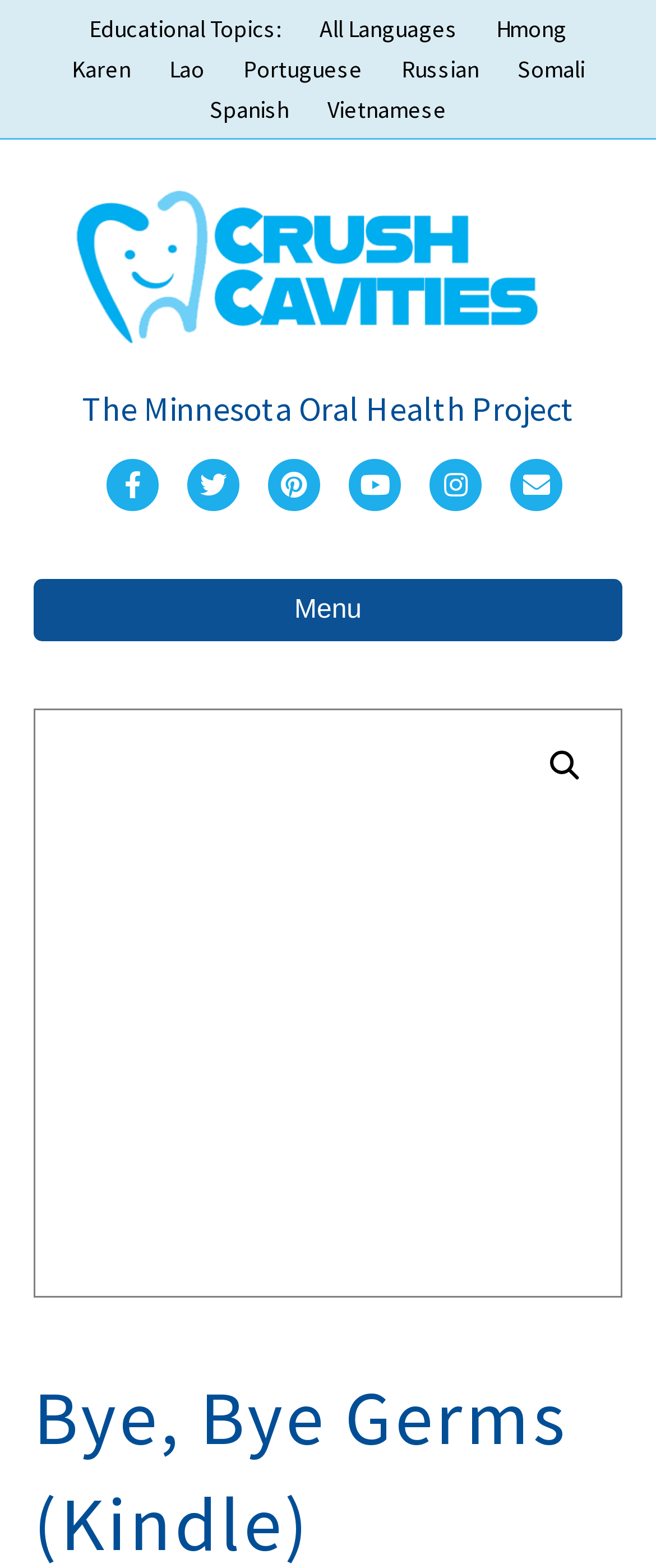Please locate the bounding box coordinates of the element that should be clicked to achieve the given instruction: "Follow on Facebook".

[0.151, 0.292, 0.254, 0.326]